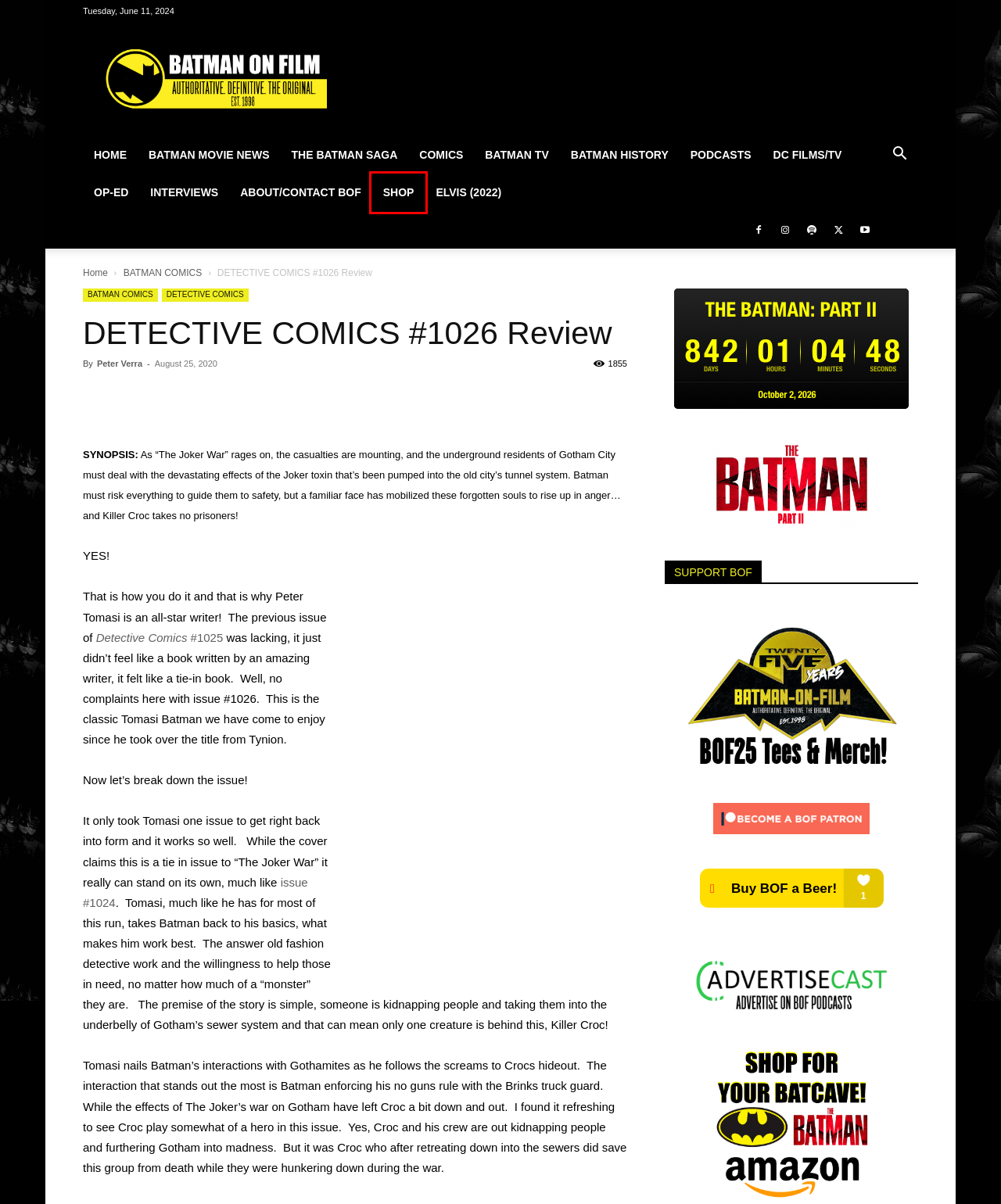Examine the webpage screenshot and identify the UI element enclosed in the red bounding box. Pick the webpage description that most accurately matches the new webpage after clicking the selected element. Here are the candidates:
A. Shop Batman - BATMAN ON FILM - BATMAN ON FILM
B. BATMAN MOVIE NEWS Archives - BATMAN ON FILM
C. BATMAN ON TV Archives - BATMAN ON FILM
D. INTERVIEWS Archives - BATMAN ON FILM
E. DETECTIVE COMICS #1025 Review - BATMAN ON FILM
F. Peter Verra, Author at BATMAN ON FILM
G. THE BATMAN UNIVERSE Archives - BATMAN ON FILM
H. BATMAN HISTORY Archives - BATMAN ON FILM

A